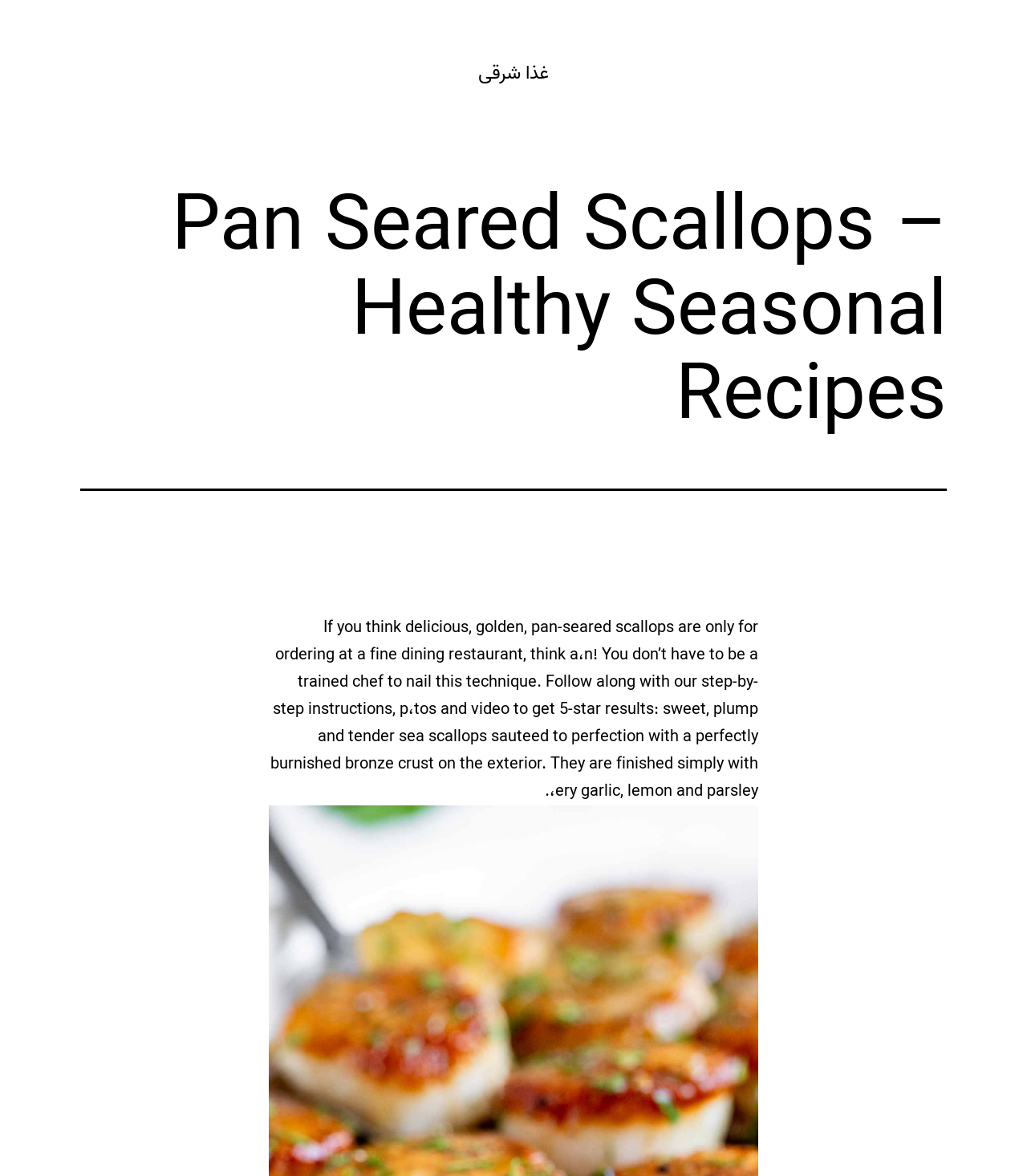Identify the main heading of the webpage and provide its text content.

Pan Seared Scallops – Healthy Seasonal Recipes